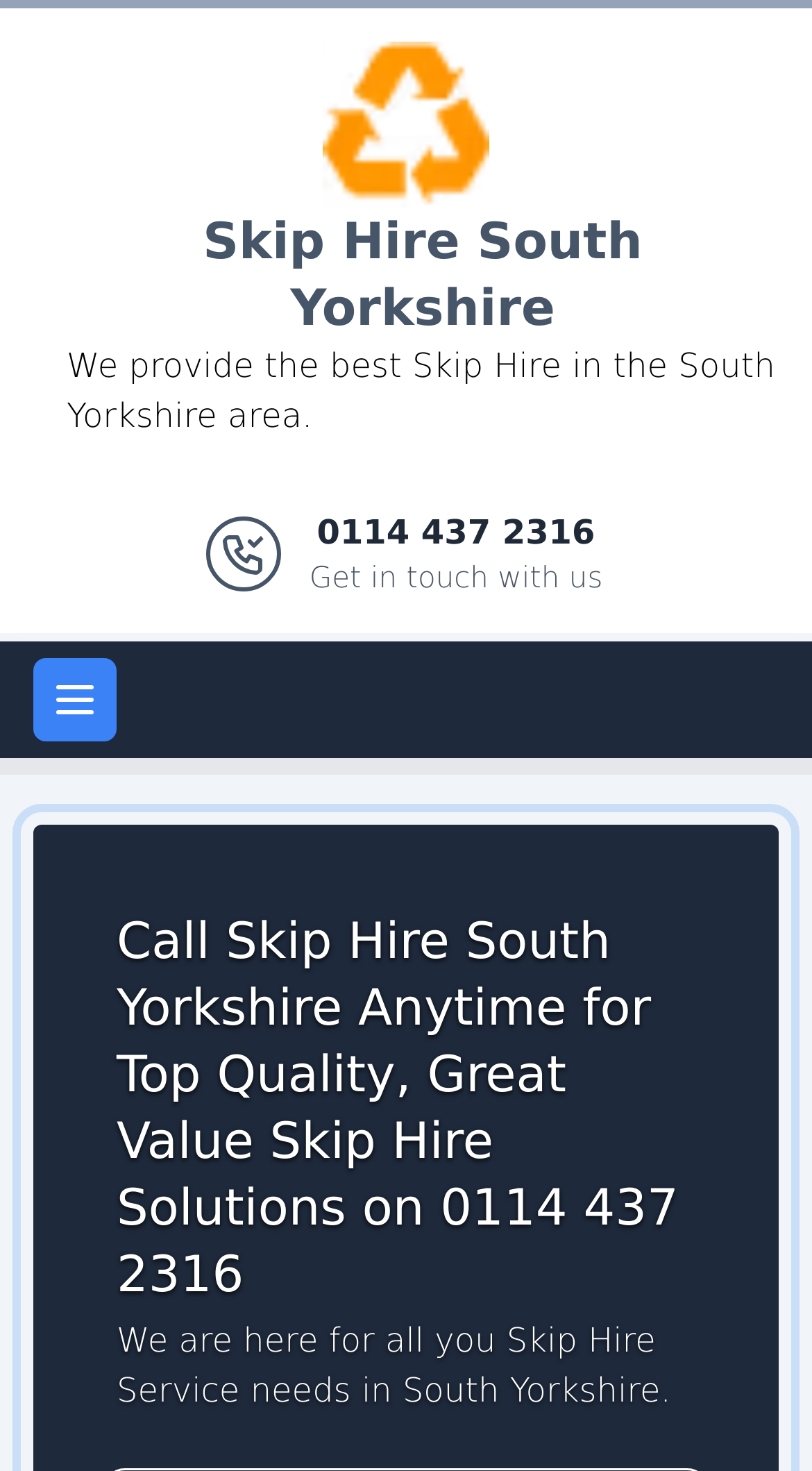Determine the bounding box for the described HTML element: "Logo". Ensure the coordinates are four float numbers between 0 and 1 in the format [left, top, right, bottom].

[0.397, 0.031, 0.603, 0.058]